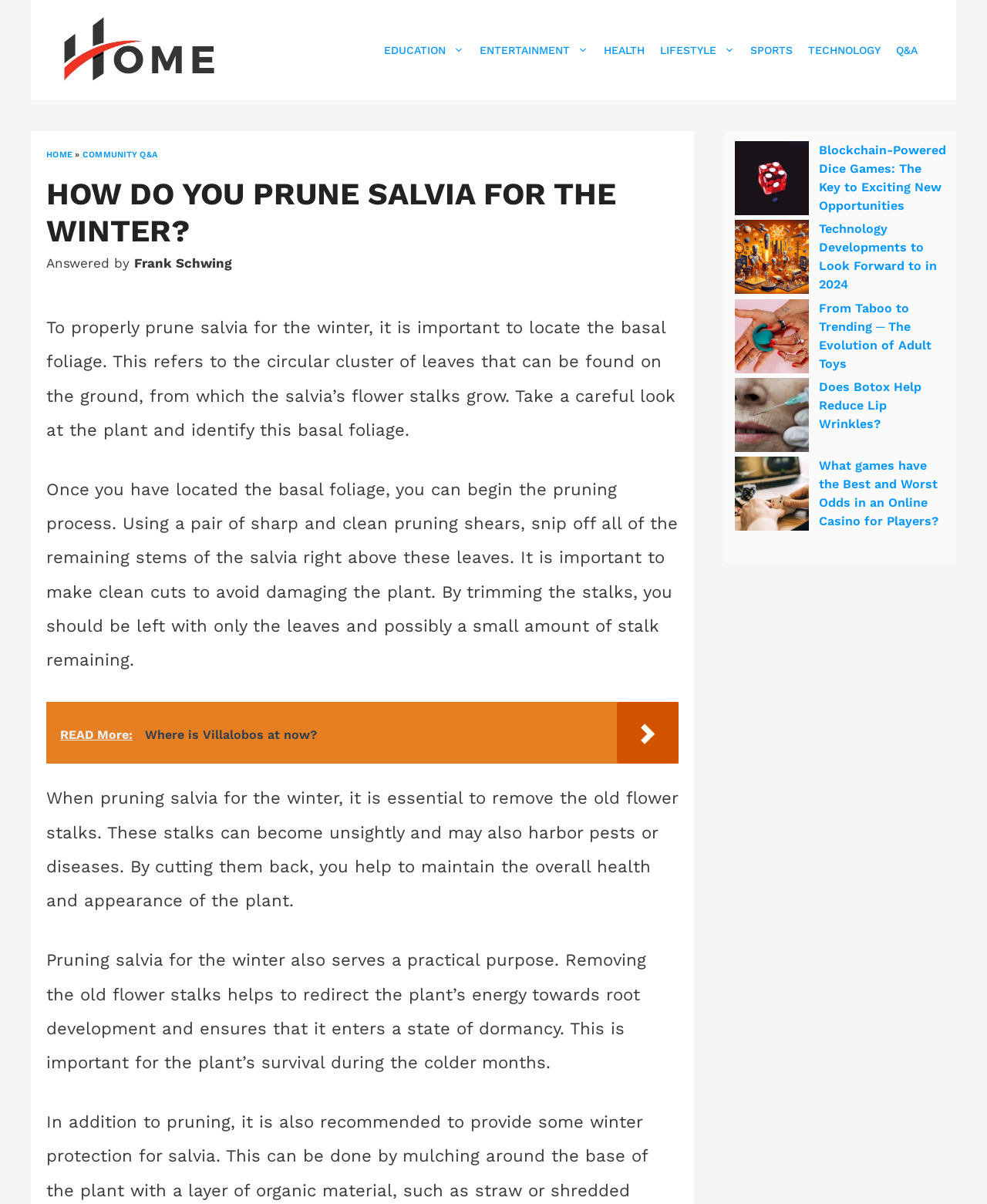Select the bounding box coordinates of the element I need to click to carry out the following instruction: "Check the 'HEALTH' section".

[0.604, 0.025, 0.661, 0.057]